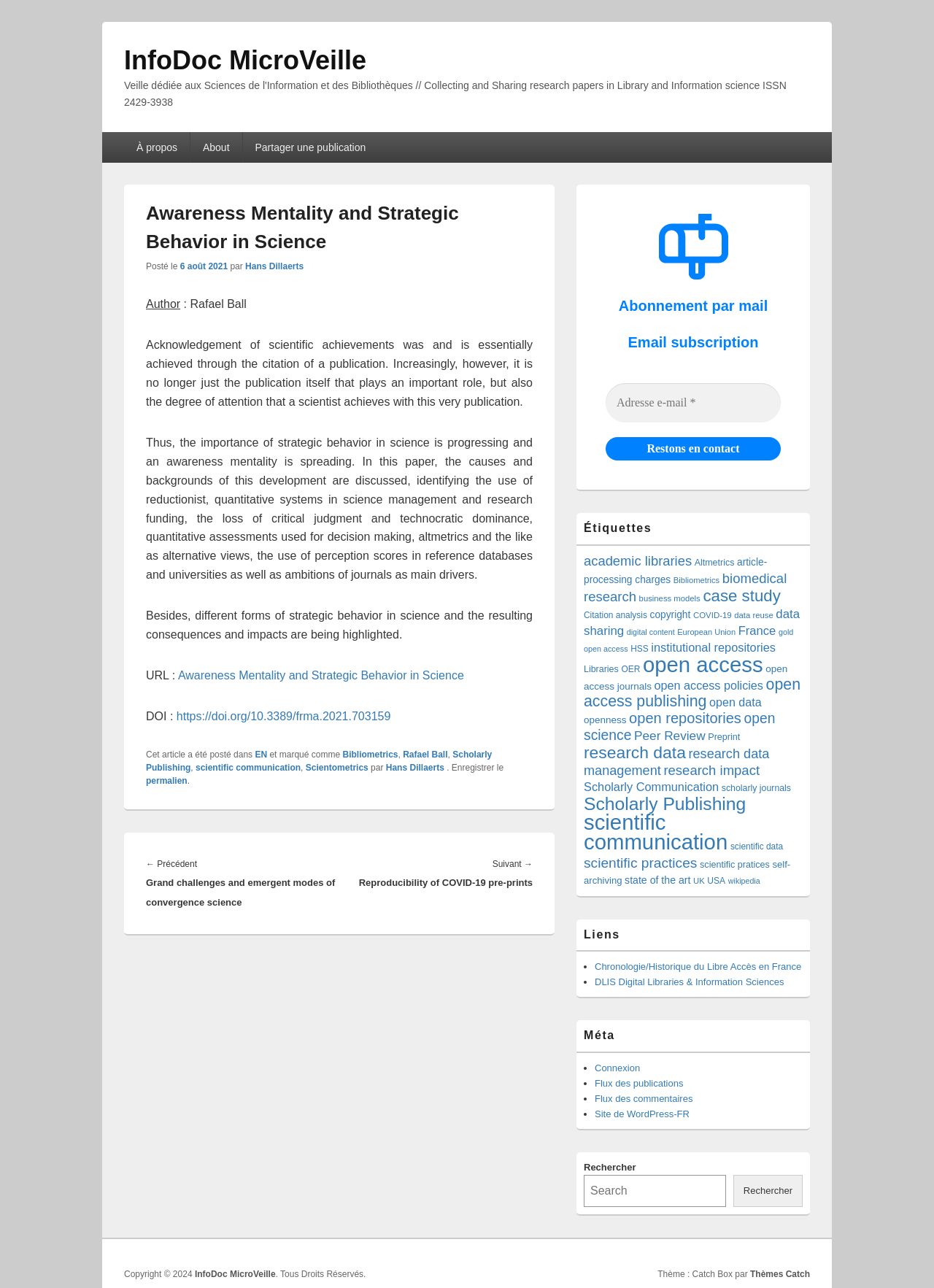Please indicate the bounding box coordinates for the clickable area to complete the following task: "Read the article 'Awareness Mentality and Strategic Behavior in Science'". The coordinates should be specified as four float numbers between 0 and 1, i.e., [left, top, right, bottom].

[0.156, 0.149, 0.57, 0.202]